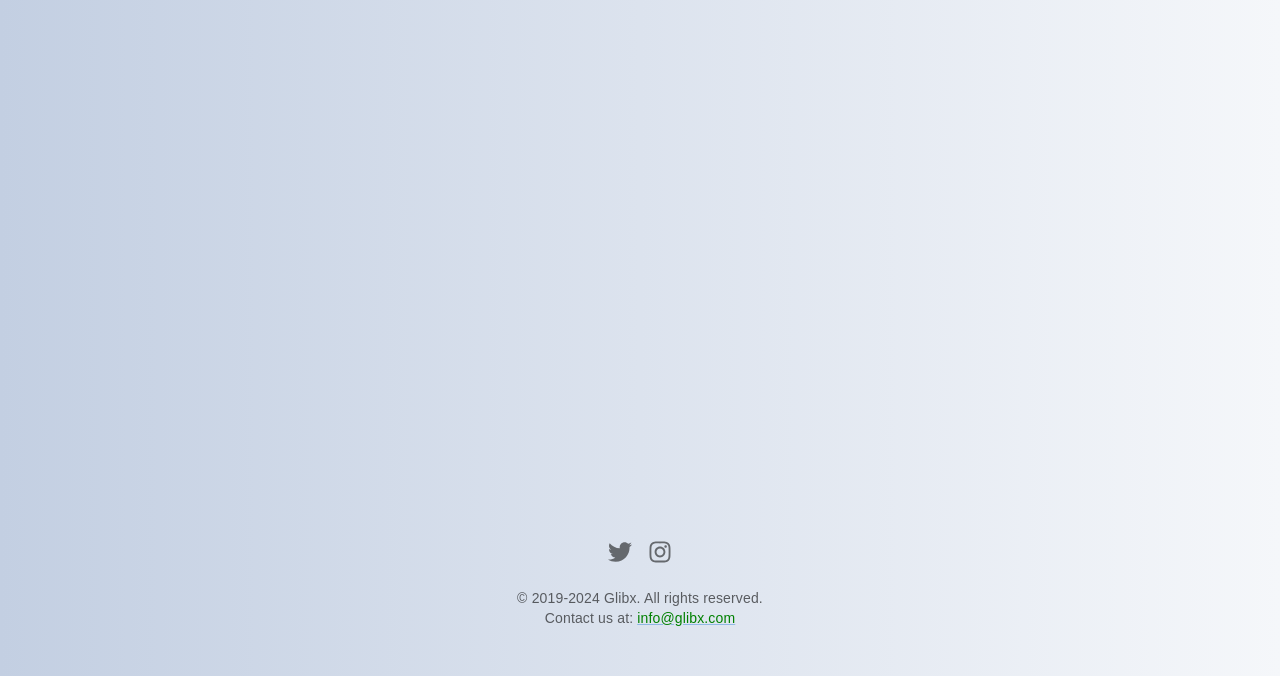Find the coordinates for the bounding box of the element with this description: "info@glibx.com".

[0.498, 0.902, 0.574, 0.926]